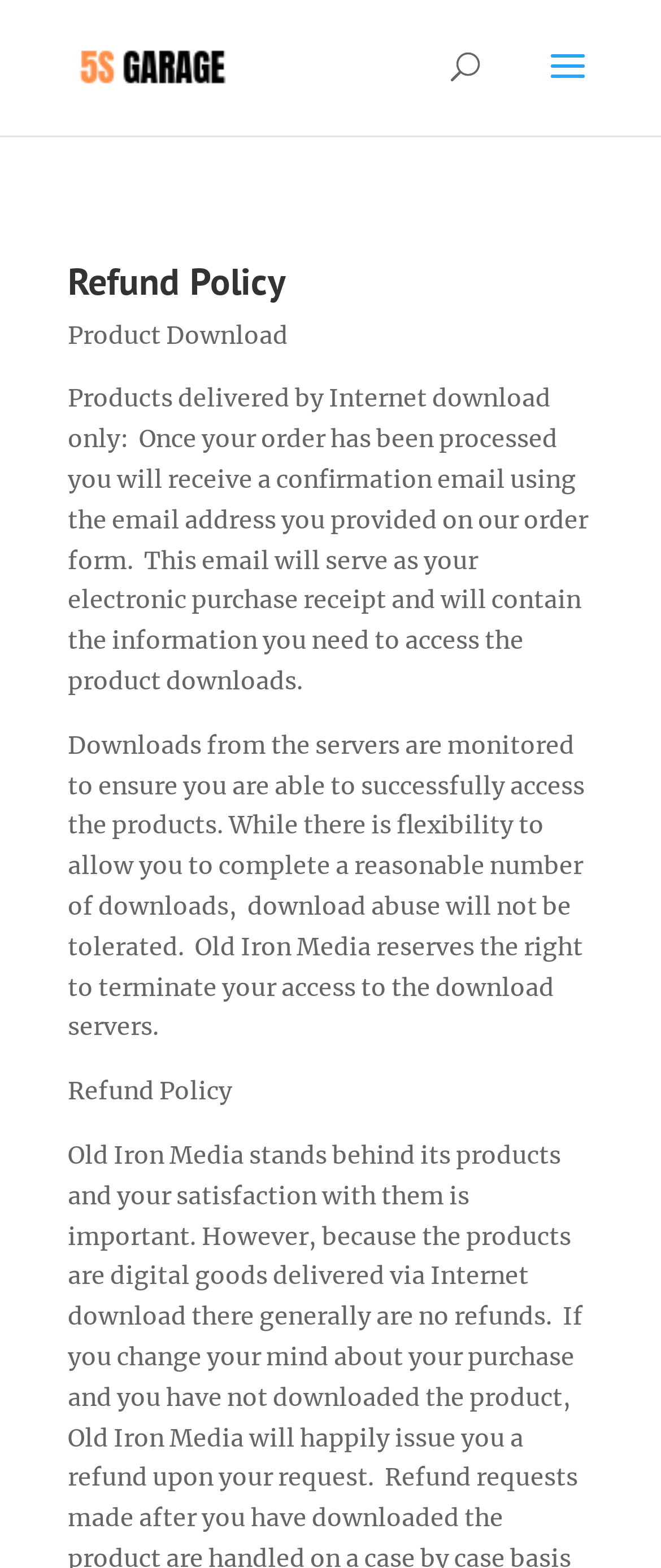Respond with a single word or phrase to the following question: What happens if download abuse is detected?

Access to download servers will be terminated